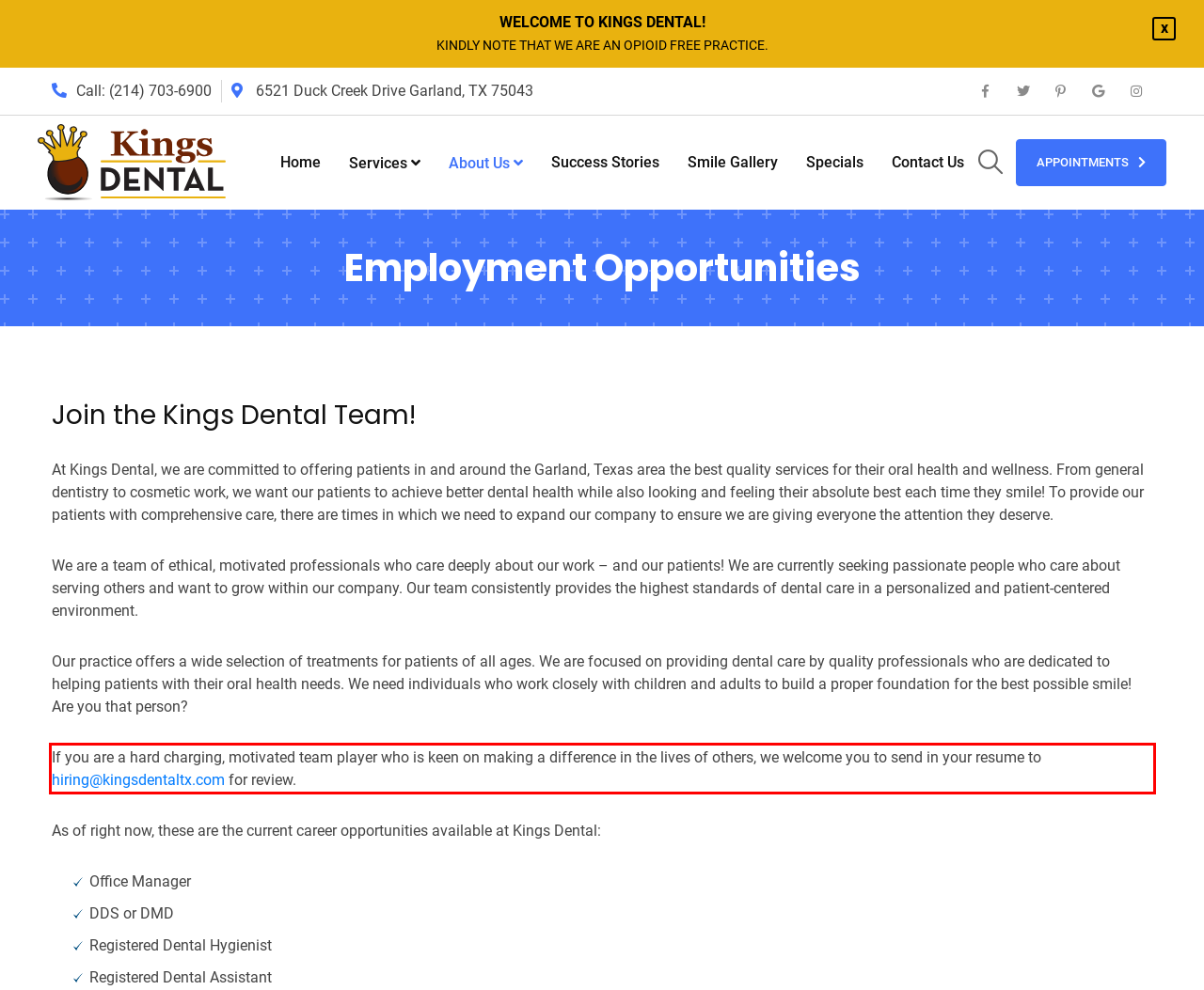Please look at the webpage screenshot and extract the text enclosed by the red bounding box.

If you are a hard charging, motivated team player who is keen on making a difference in the lives of others, we welcome you to send in your resume to hiring@kingsdentaltx.com for review.